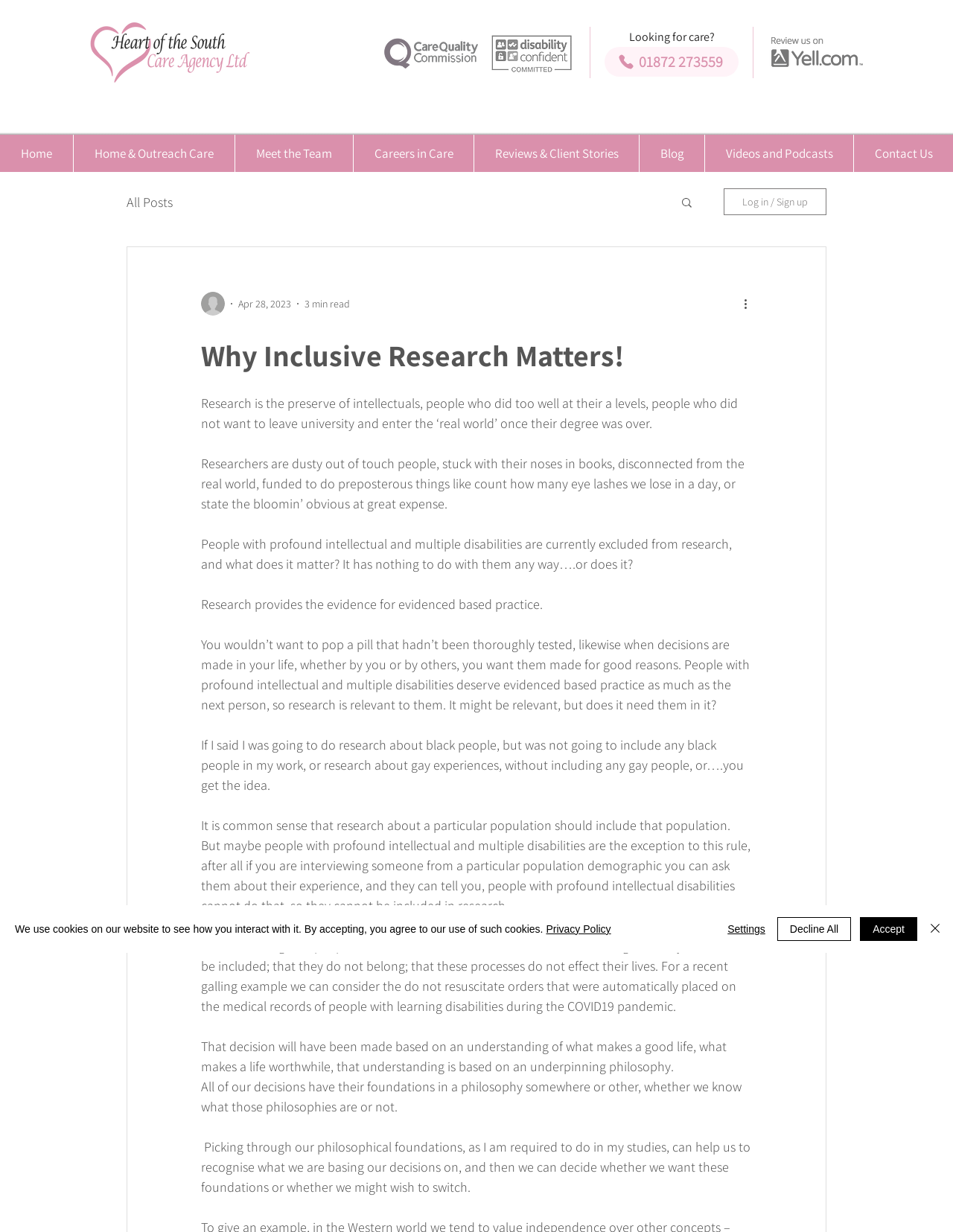Extract the bounding box coordinates for the UI element described by the text: "Careers in Care". The coordinates should be in the form of [left, top, right, bottom] with values between 0 and 1.

[0.37, 0.109, 0.497, 0.14]